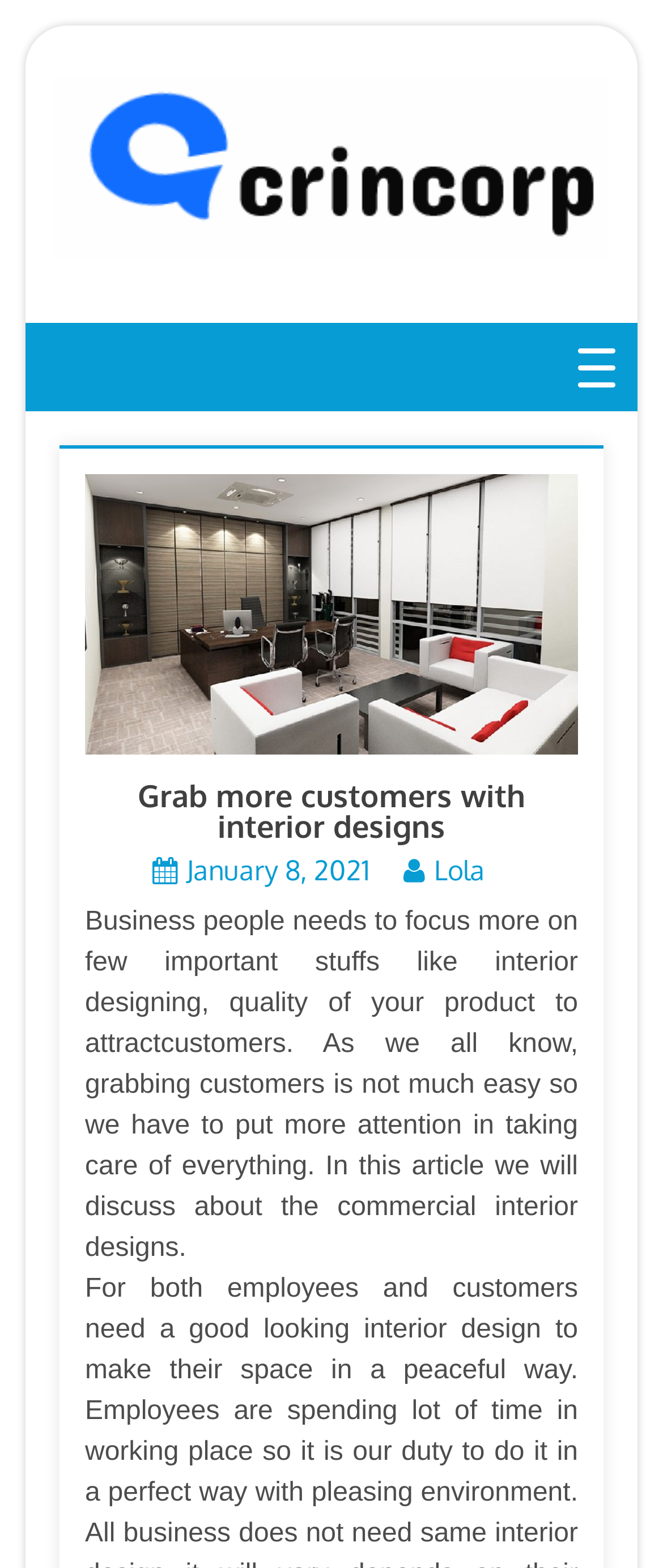What is the purpose of the article?
Based on the image content, provide your answer in one word or a short phrase.

To attract customers